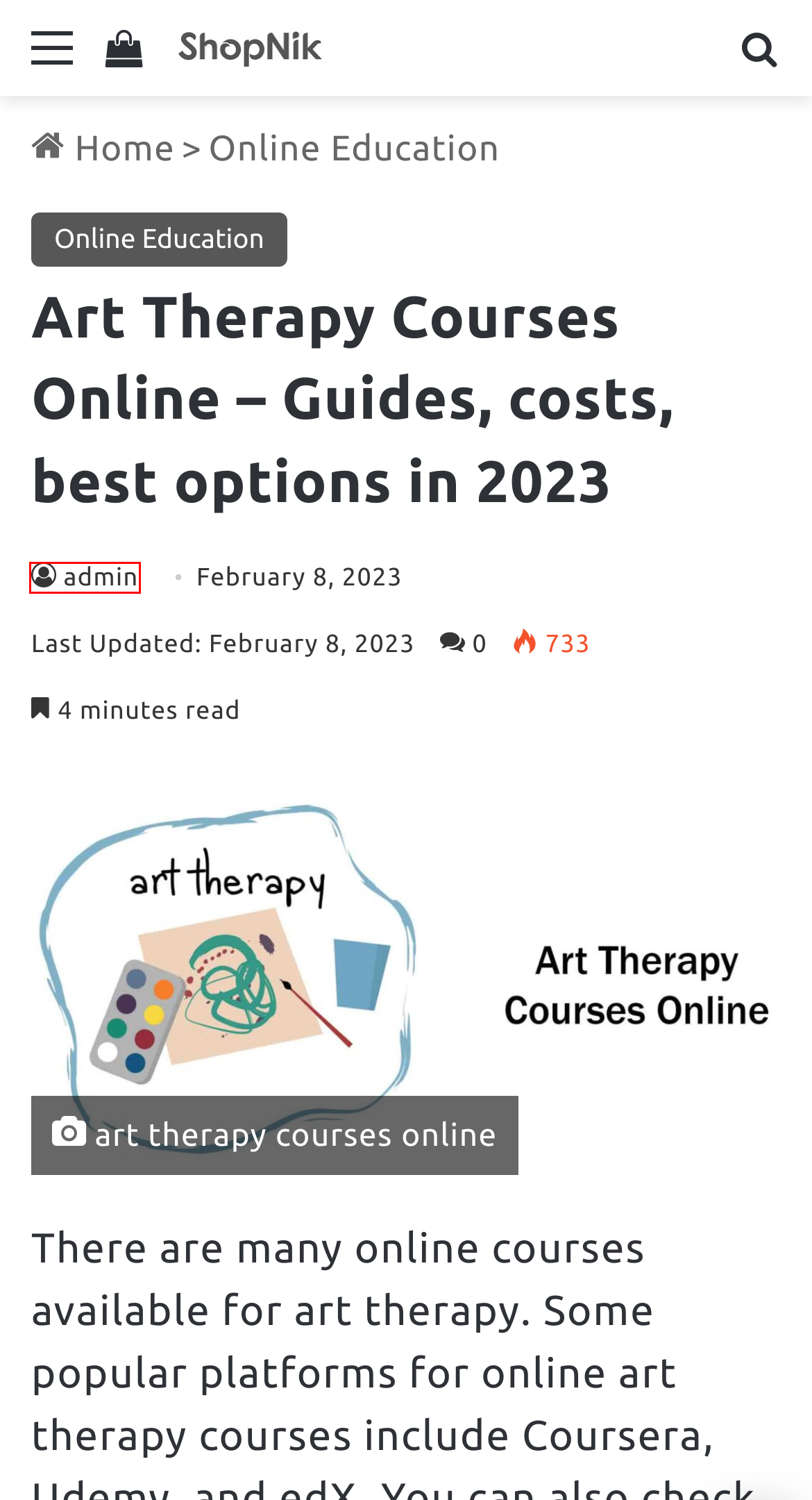You’re provided with a screenshot of a webpage that has a red bounding box around an element. Choose the best matching webpage description for the new page after clicking the element in the red box. The options are:
A. Cart | Shopnik
B. খুশকি দূর করার উপায় প্রাকৃতিকভাবে | Shopnik
C. কমিউনিটি ব্লগ | Shopnik
D. admin | Shopnik
E. গর্ভাবস্থায় পেটে ব্যথার কারণ এবং চিকিৎসা | Shopnik
F. Online Education | Shopnik
G. চুল স্ট্রেইট করার নিয়ম | Shopnik
H. জন্মদিনের শুভেচ্ছা ও দোয়া - ভাই, বন্ধু ও আপুর জন্য | Shopnik

D